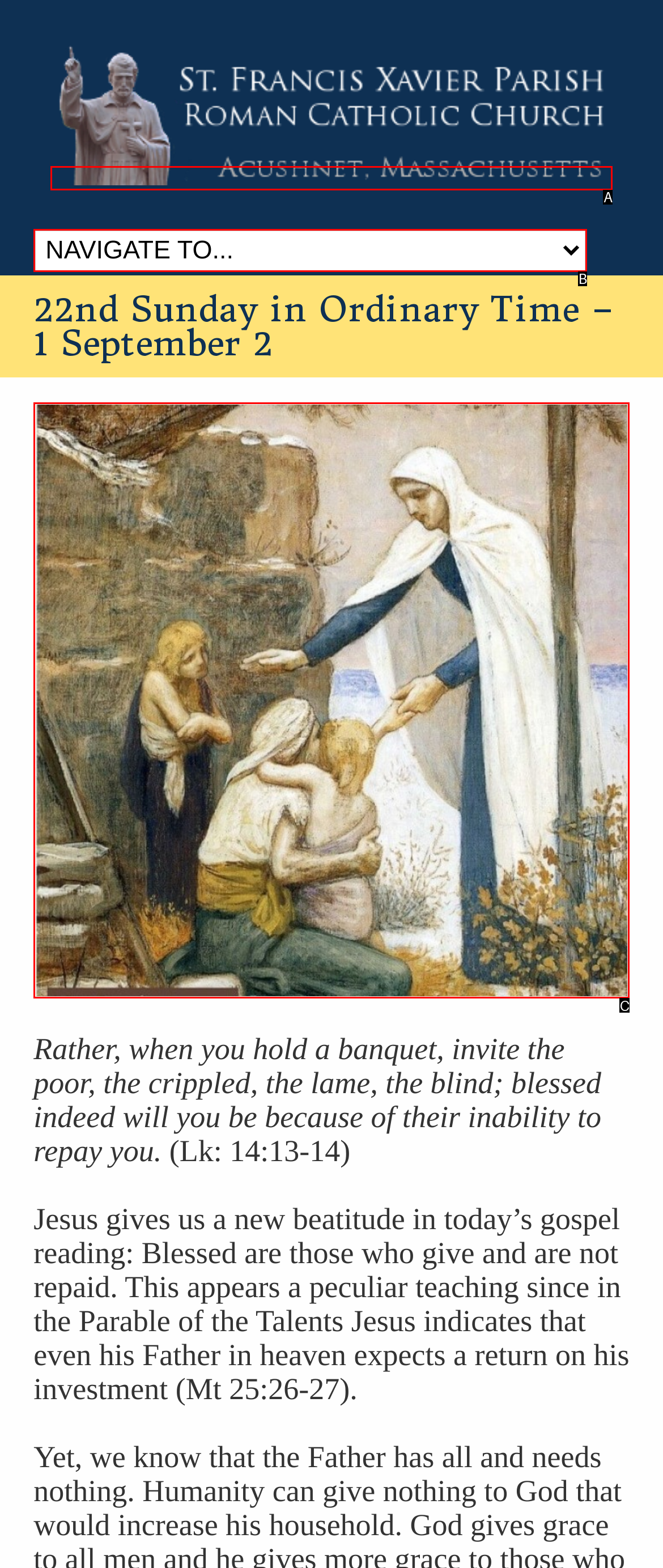Match the description to the correct option: alt="St. Francis Xavier Parish"
Provide the letter of the matching option directly.

A